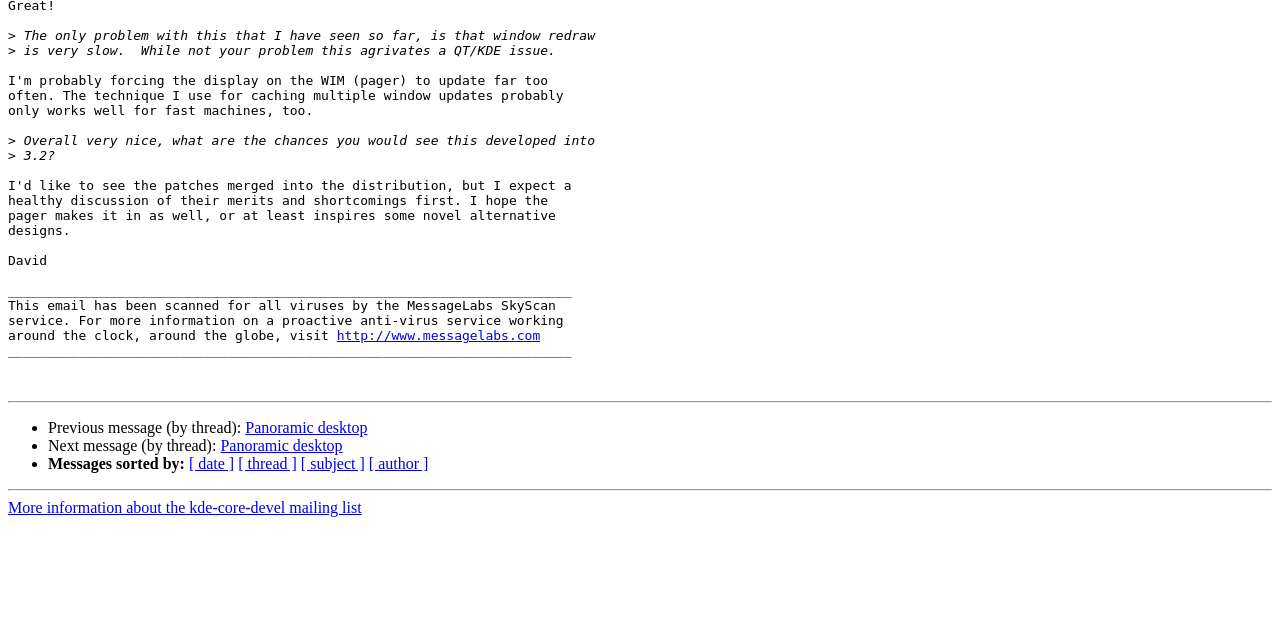Predict the bounding box coordinates of the UI element that matches this description: "+ 86 15588302704". The coordinates should be in the format [left, top, right, bottom] with each value between 0 and 1.

None